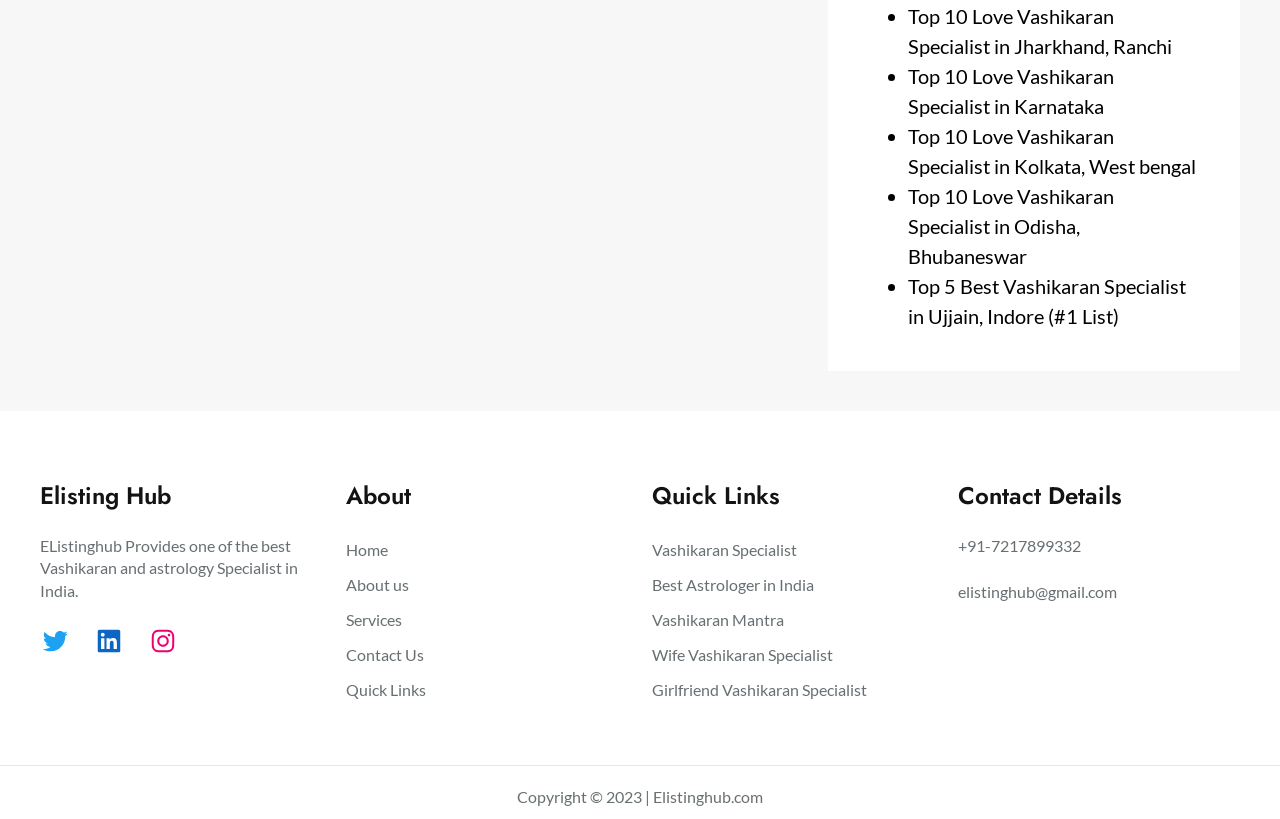How many navigation links are present in the 'About' section?
Answer the question with as much detail as possible.

There are five navigation links present in the 'About' section, namely 'Home', 'About us', 'Services', 'Contact Us', and 'Quick Links', located at the top middle section of the webpage.